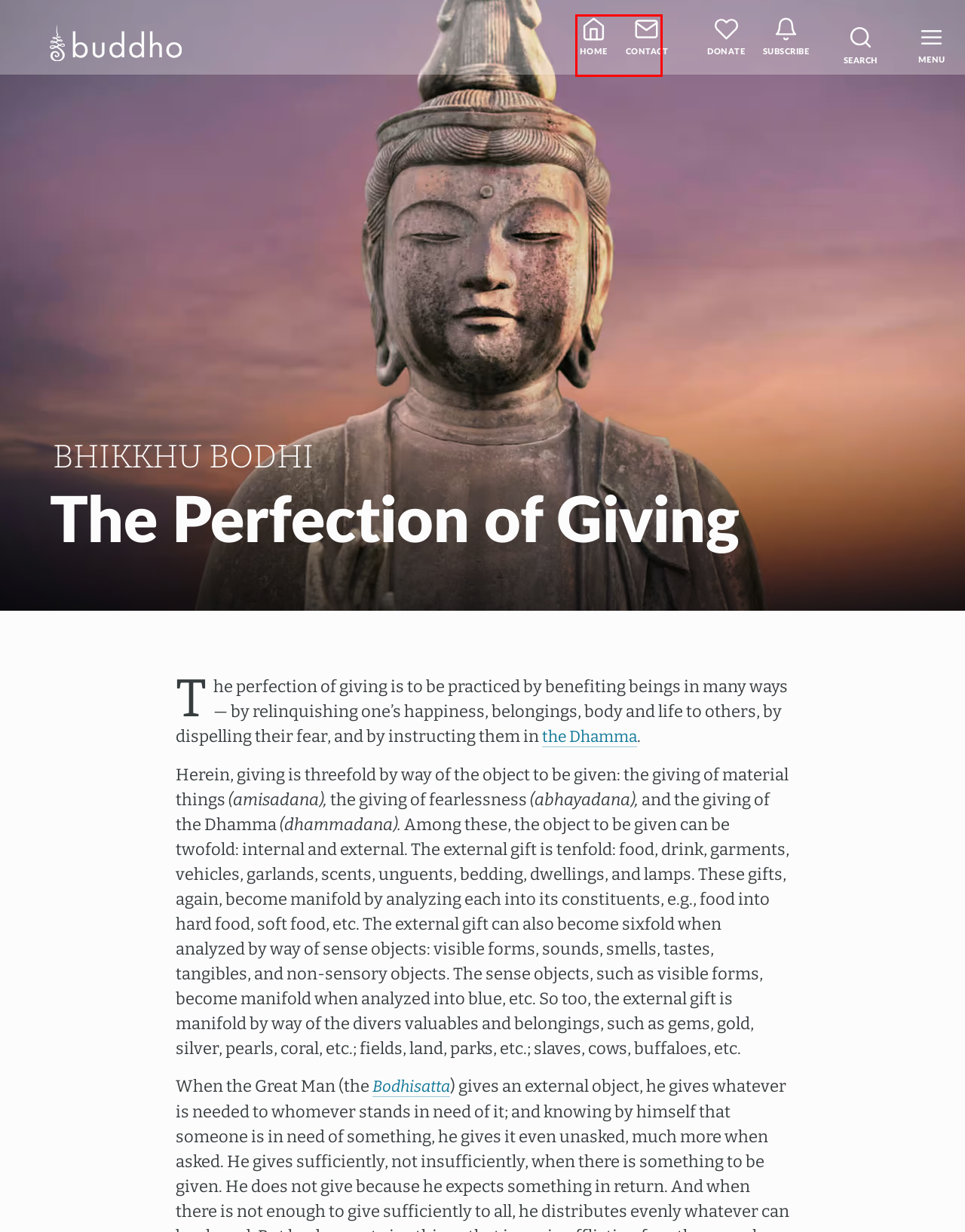Review the screenshot of a webpage which includes a red bounding box around an element. Select the description that best fits the new webpage once the element in the bounding box is clicked. Here are the candidates:
A. De Perfectie van het Geven | Buddho.org
B. Preserve & Protect the Dhamma | Buddho.org
C. Start Meditating: Our Meditation Course | Buddho.org
D. Meditation Teachers & Ethical Code | Buddho.org
E. Contact Us | Buddho.org
F. Theravada Buddhist Books | Buddho.org
G. Buddhist Meditation for Calm & Insight | Buddho.org
H. Samatha Meditation: Foundation for Insight | Buddho.org

E